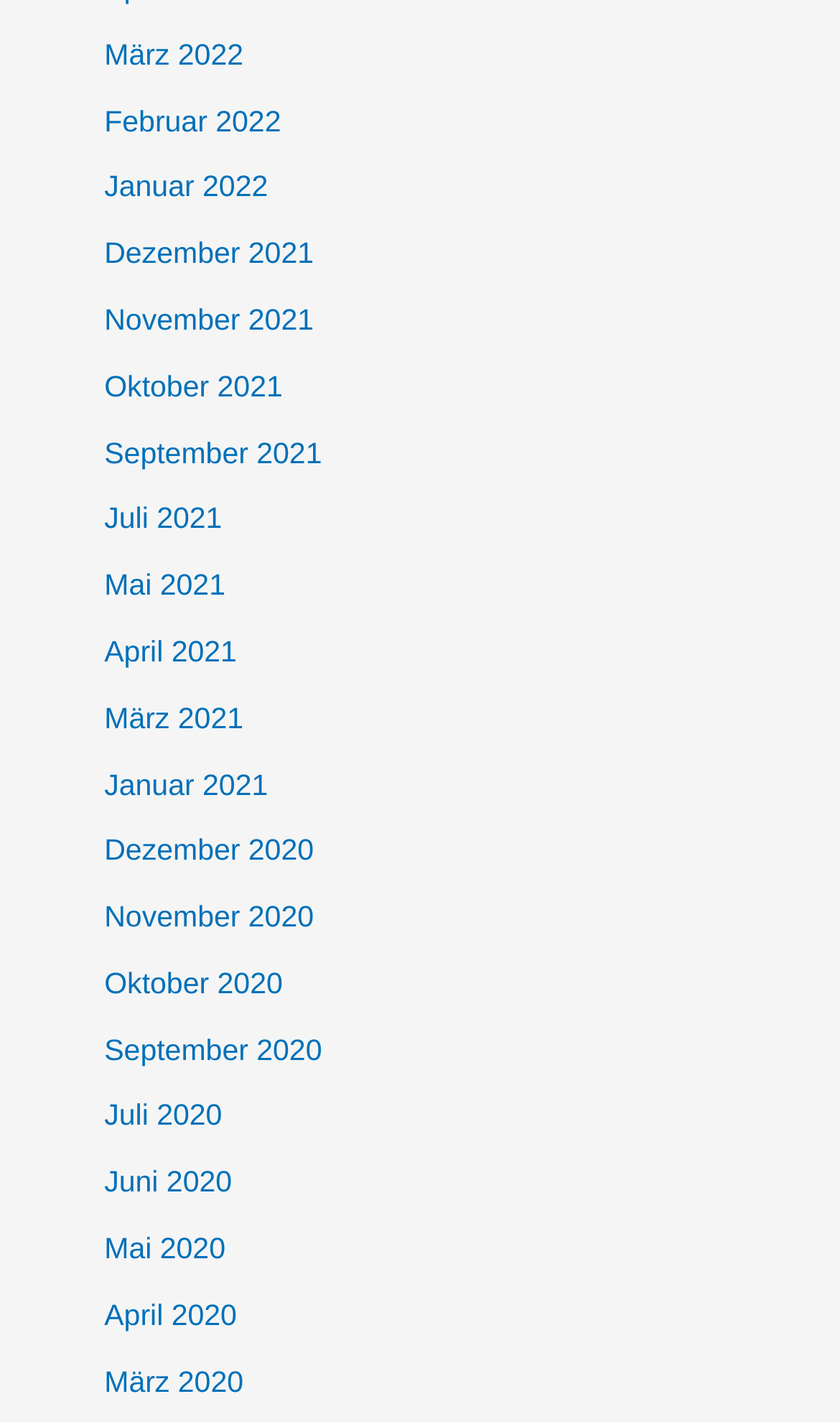How many links are there on the webpage?
Using the information from the image, provide a comprehensive answer to the question.

By counting the links on the webpage, I can see that there are 24 links, each representing a different month.